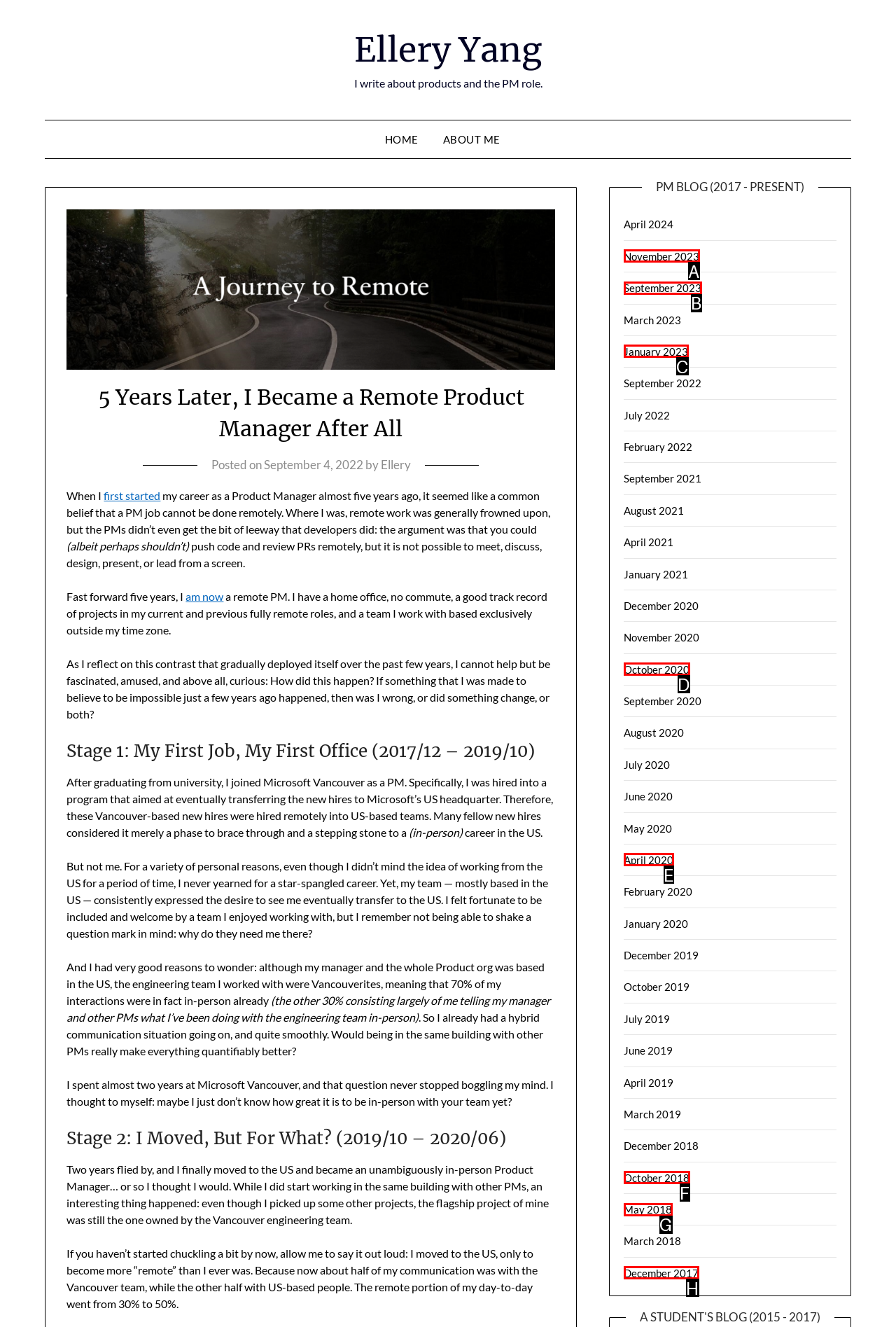Select the HTML element that best fits the description: October 2018
Respond with the letter of the correct option from the choices given.

F